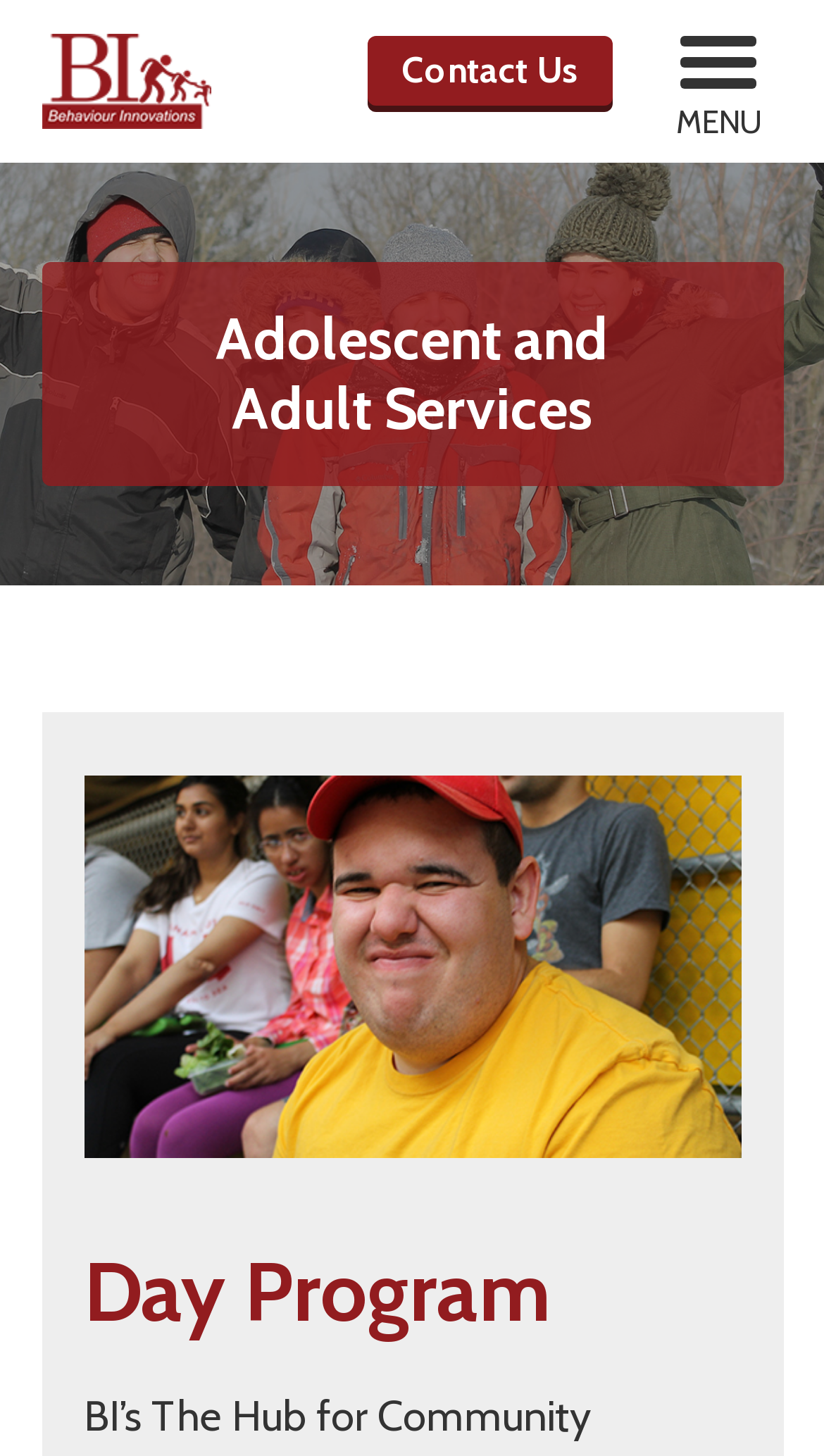Offer an in-depth caption of the entire webpage.

The webpage is about Behaviour Innovations, specifically their Adolescent and Adult Services. At the top left, there is a link to the Behaviour Innovations homepage, accompanied by a small image. On the top right, there is a "MENU" link and a "Contact Us" link. 

Below the top section, there is a large header that spans the entire width of the page, containing the title "Adolescent and Adult Services". 

Further down, there are three main sections, with the first one titled "Day Program". This section takes up most of the page's vertical space. There is no mention of the other two programs, "Life Skills Program" and "Relapse Prevention Treatment", in the accessibility tree, but they might be present on the page as well.